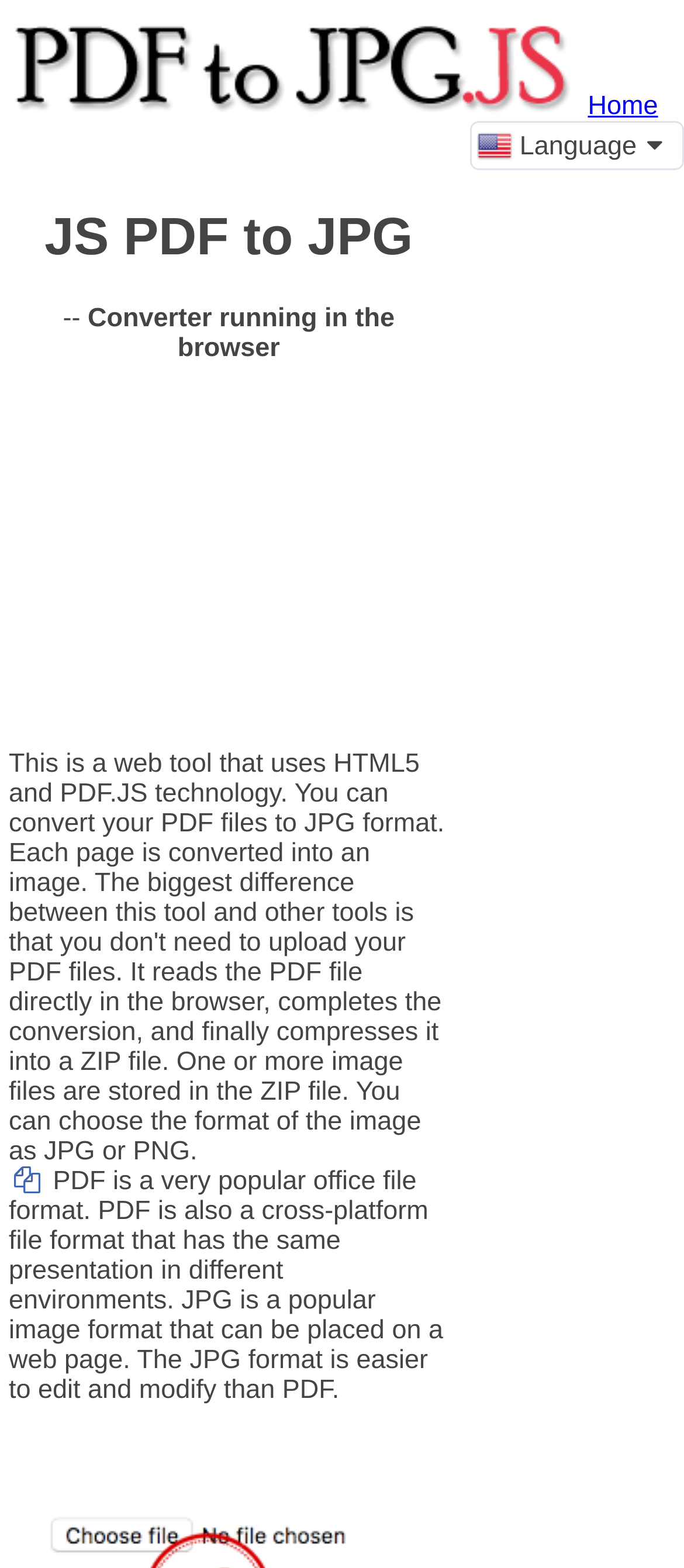What is a characteristic of PDF files?
Using the details shown in the screenshot, provide a comprehensive answer to the question.

According to the webpage, PDF is a cross-platform file format that has the same presentation in different environments, indicating that it can be viewed and used consistently across various devices and operating systems.